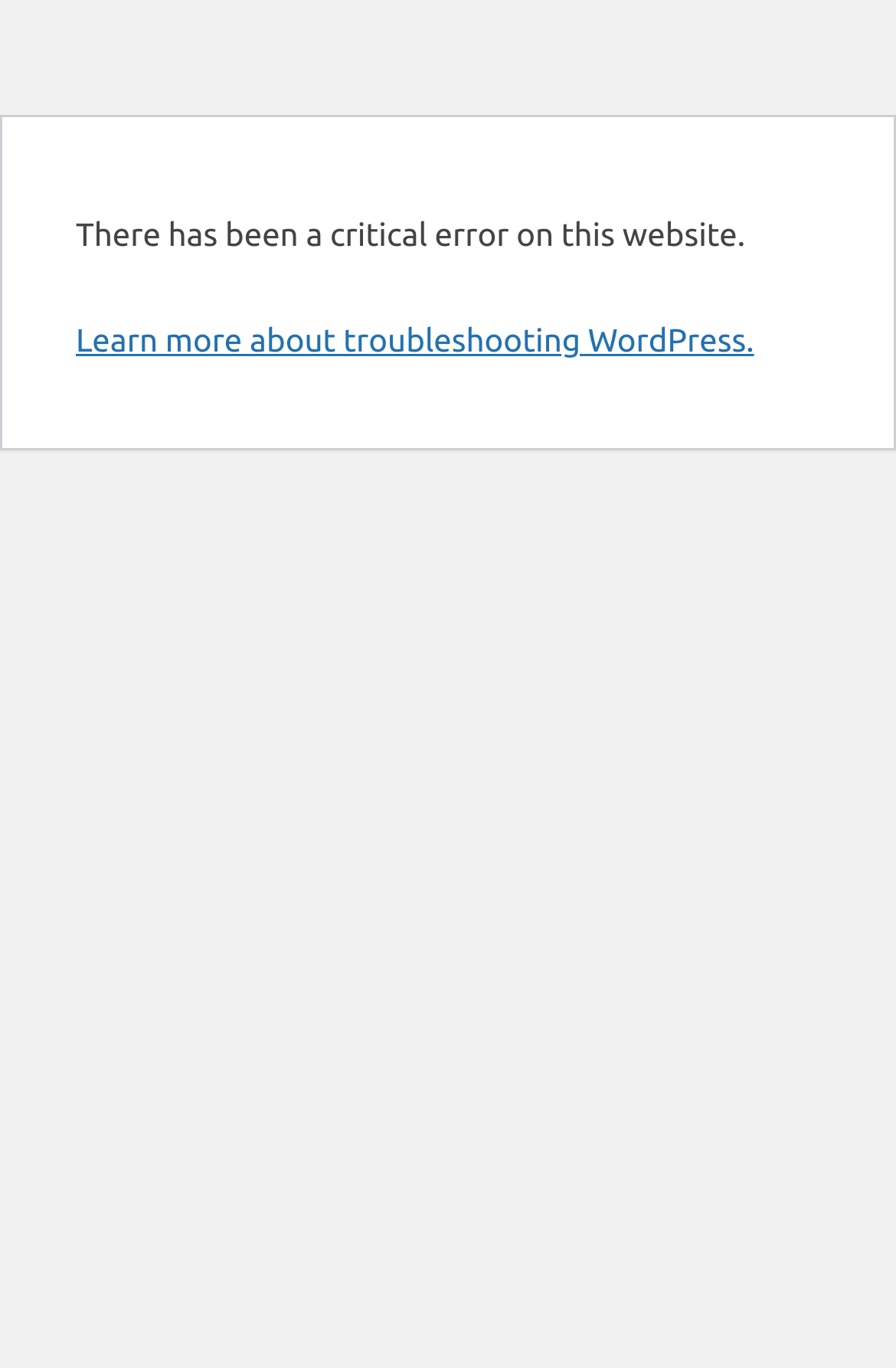Provide the bounding box coordinates of the HTML element this sentence describes: "Learn more about troubleshooting WordPress.". The bounding box coordinates consist of four float numbers between 0 and 1, i.e., [left, top, right, bottom].

[0.085, 0.235, 0.842, 0.262]